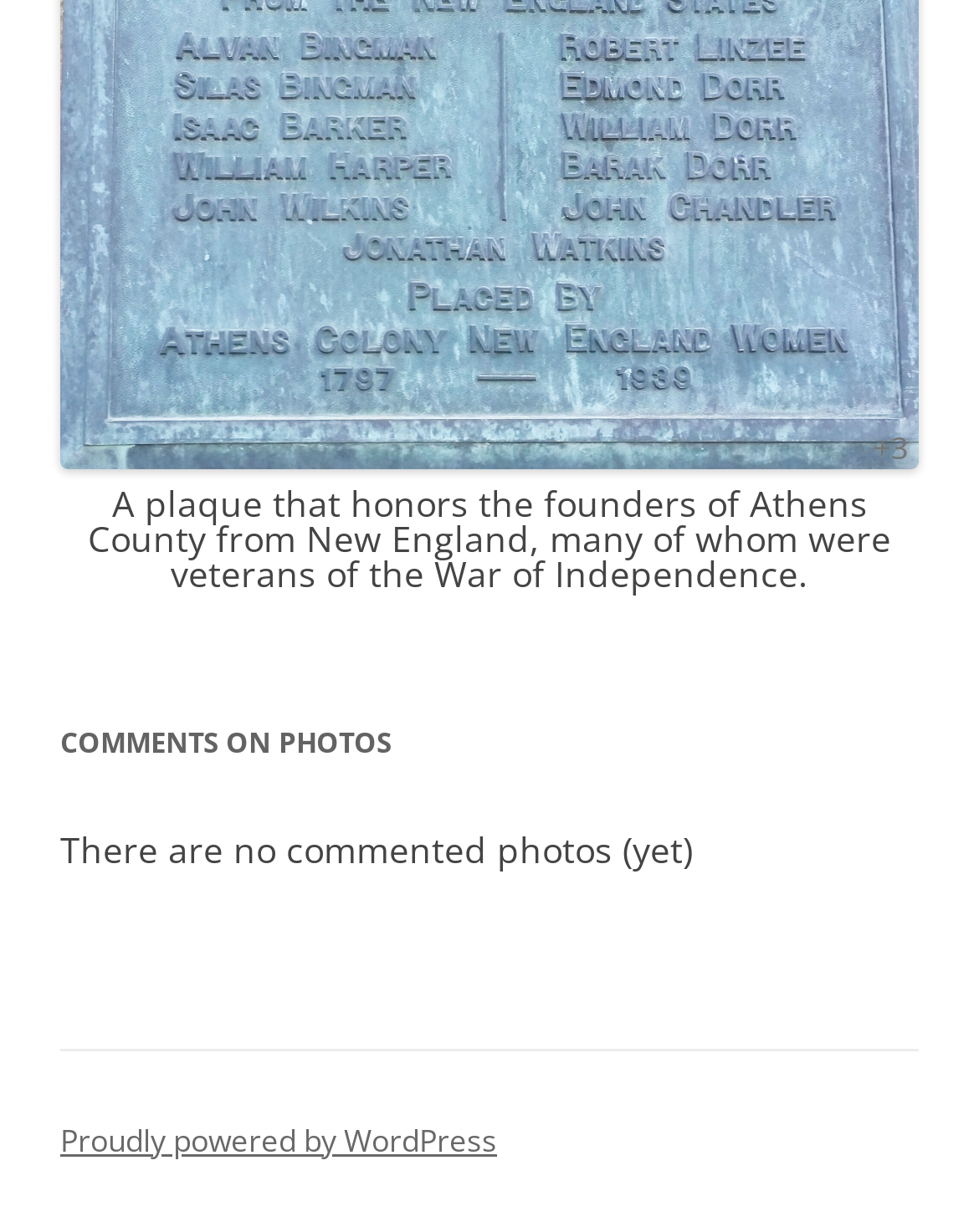Using the given description, provide the bounding box coordinates formatted as (top-left x, top-left y, bottom-right x, bottom-right y), with all values being floating point numbers between 0 and 1. Description: Proudly powered by WordPress

[0.062, 0.908, 0.508, 0.942]